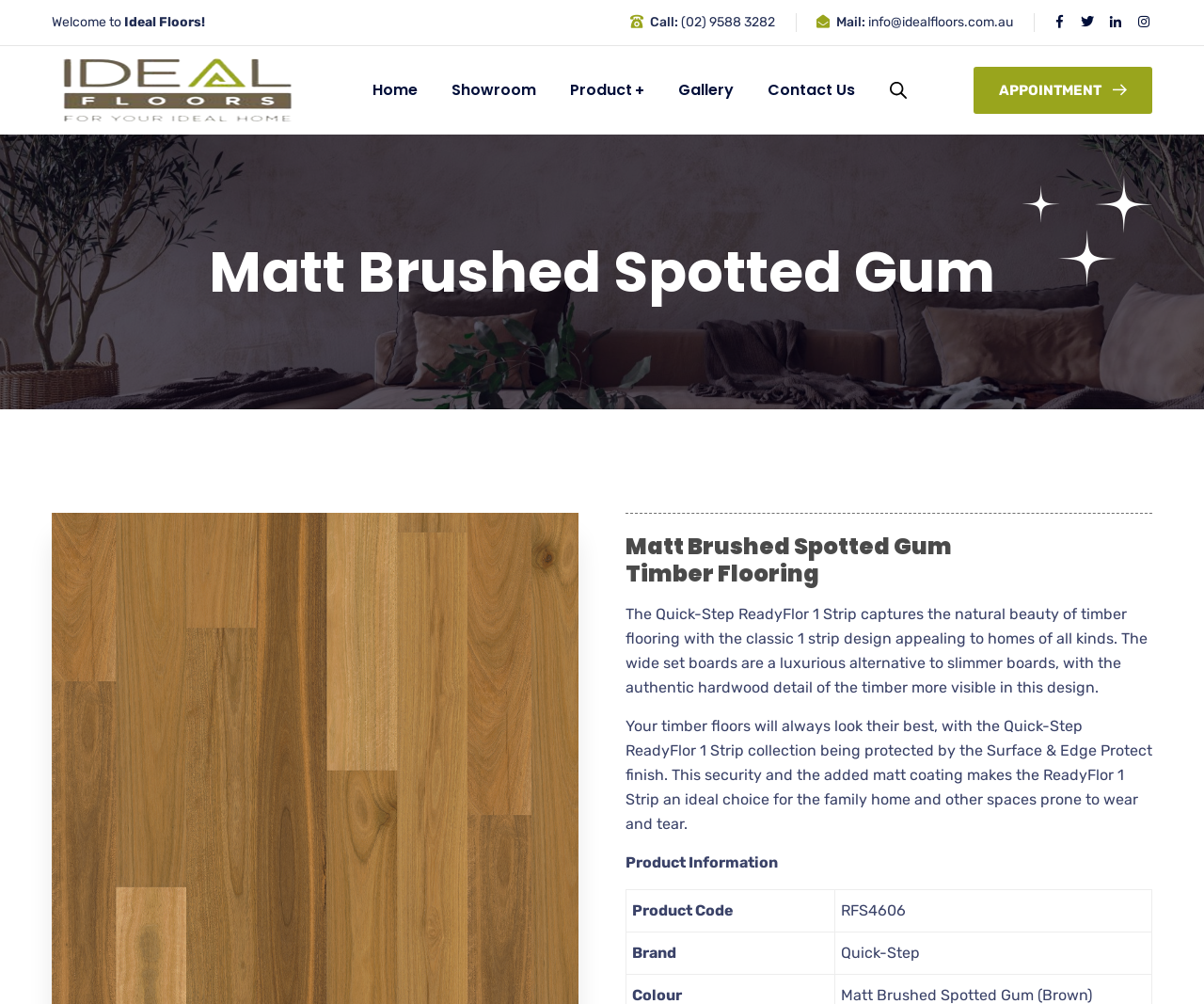Reply to the question below using a single word or brief phrase:
What is the phone number?

(02) 9588 3282